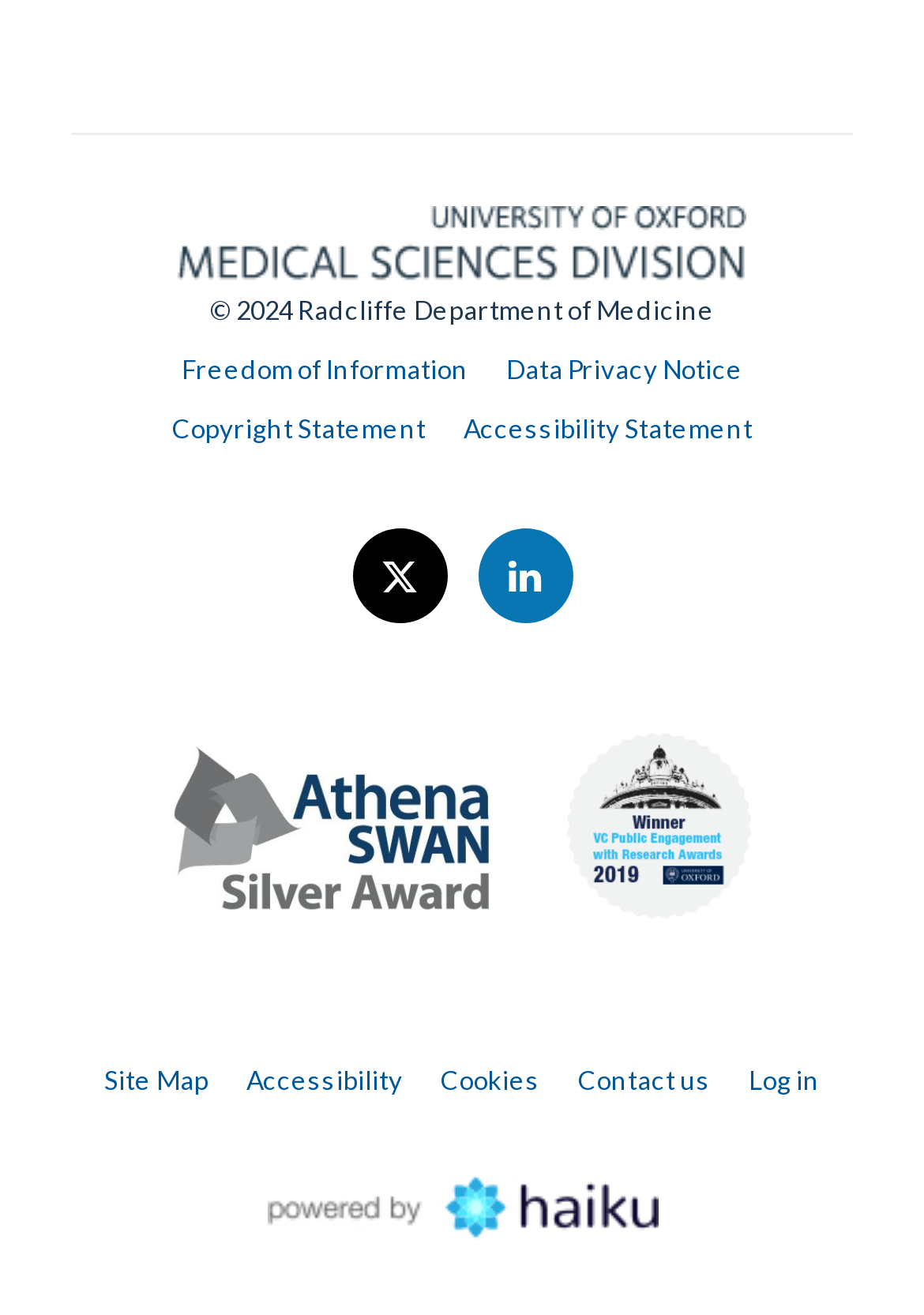What is the name of the department?
Please answer using one word or phrase, based on the screenshot.

Radcliffe Department of Medicine